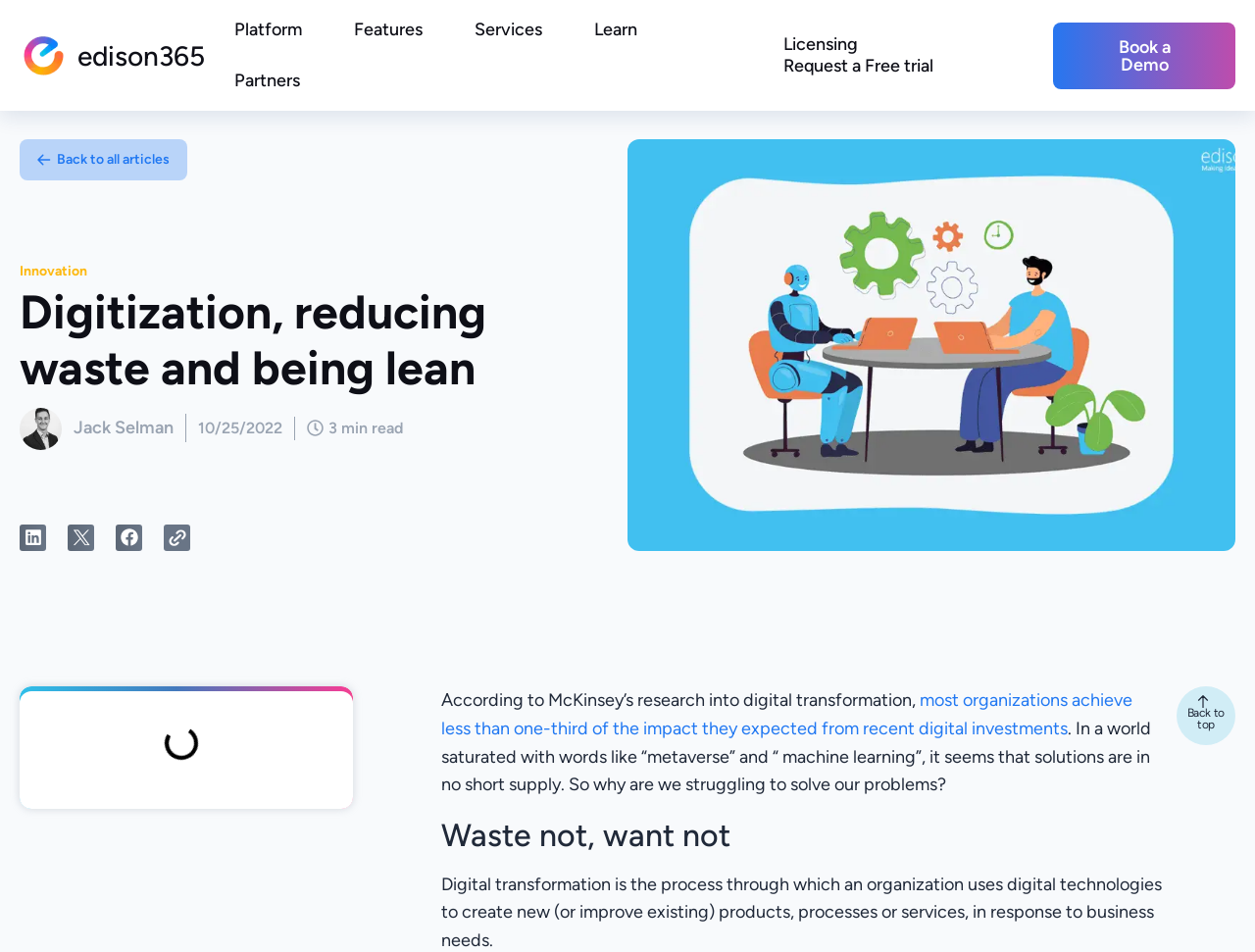Determine the bounding box coordinates for the clickable element required to fulfill the instruction: "Request a free trial". Provide the coordinates as four float numbers between 0 and 1, i.e., [left, top, right, bottom].

[0.625, 0.058, 0.744, 0.081]